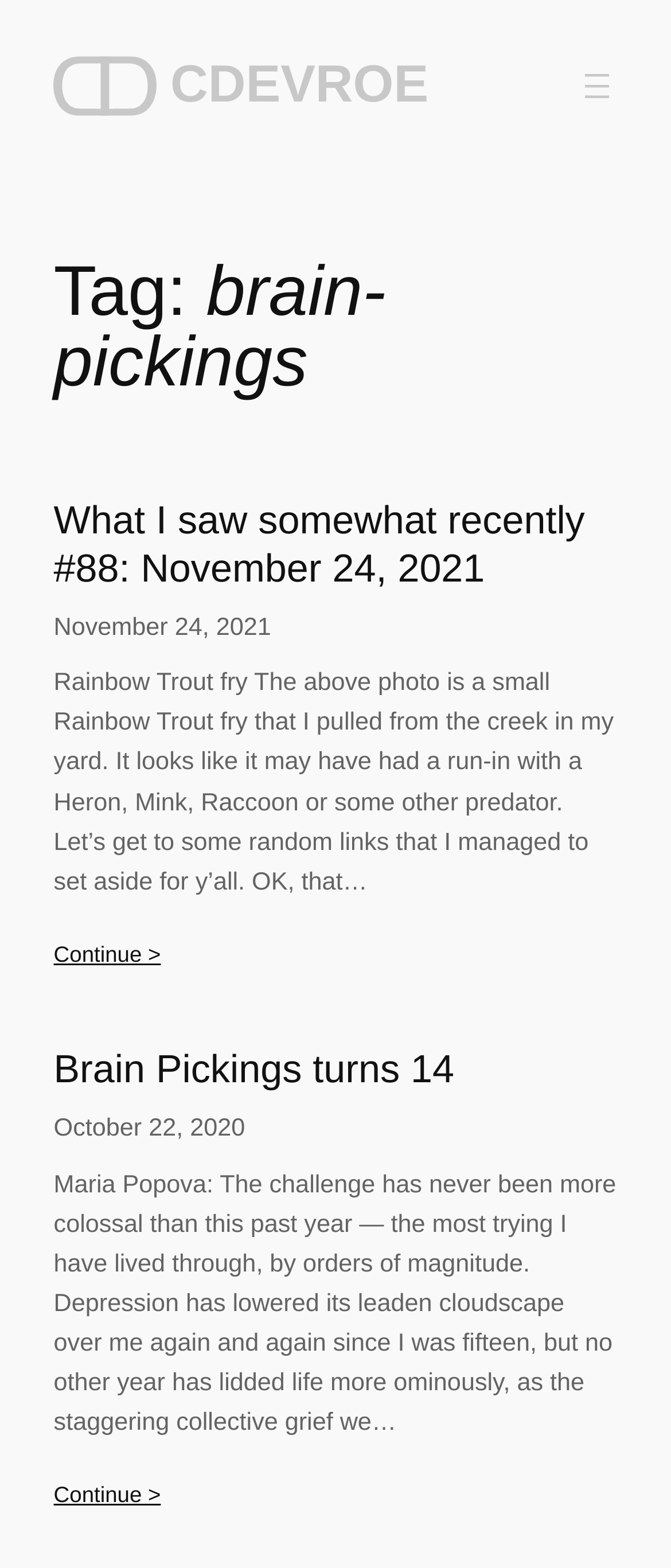Please reply to the following question with a single word or a short phrase:
Is there a menu on this page?

Yes